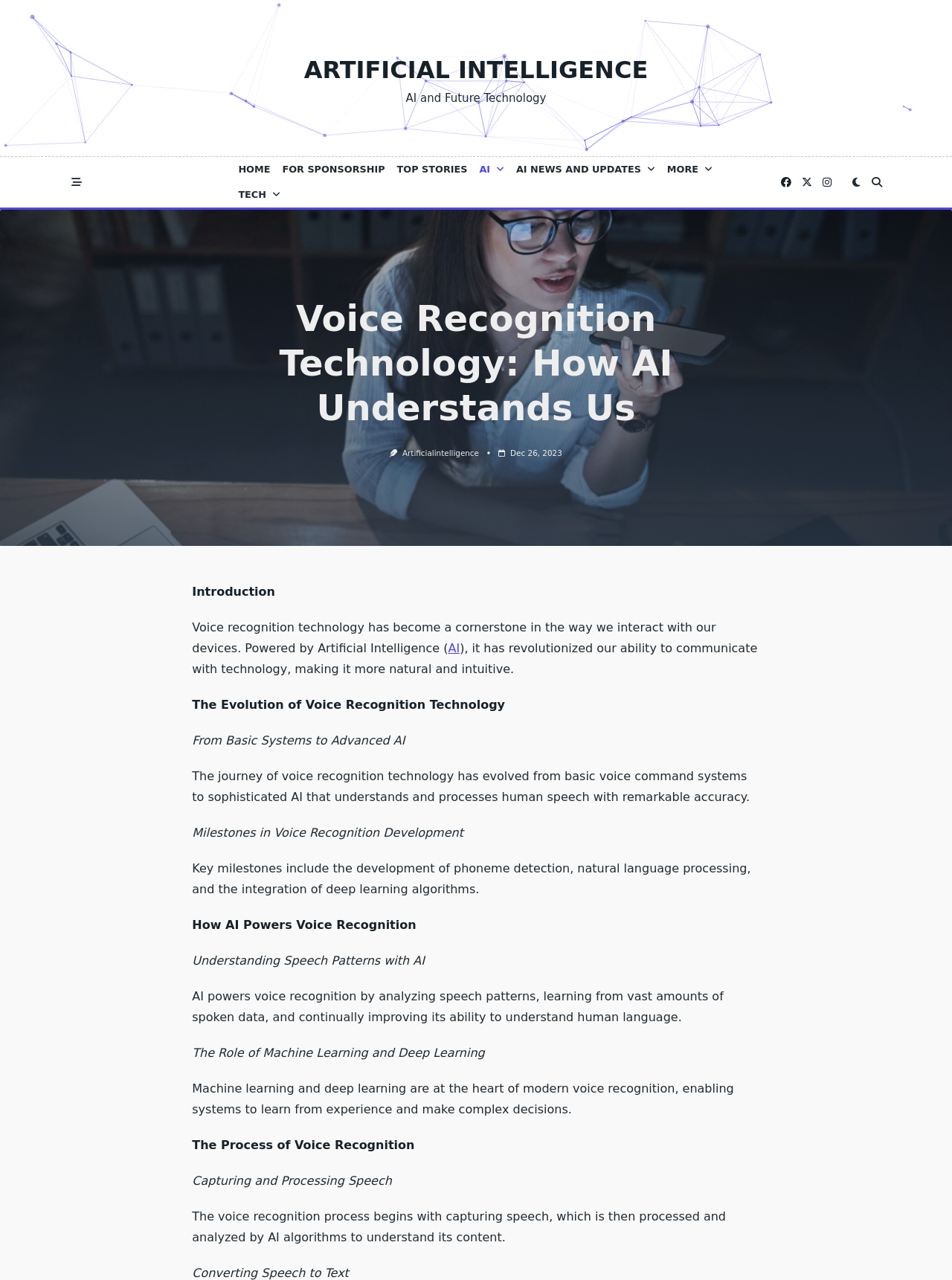What is the main topic of this webpage?
Using the information from the image, give a concise answer in one word or a short phrase.

Voice Recognition Technology